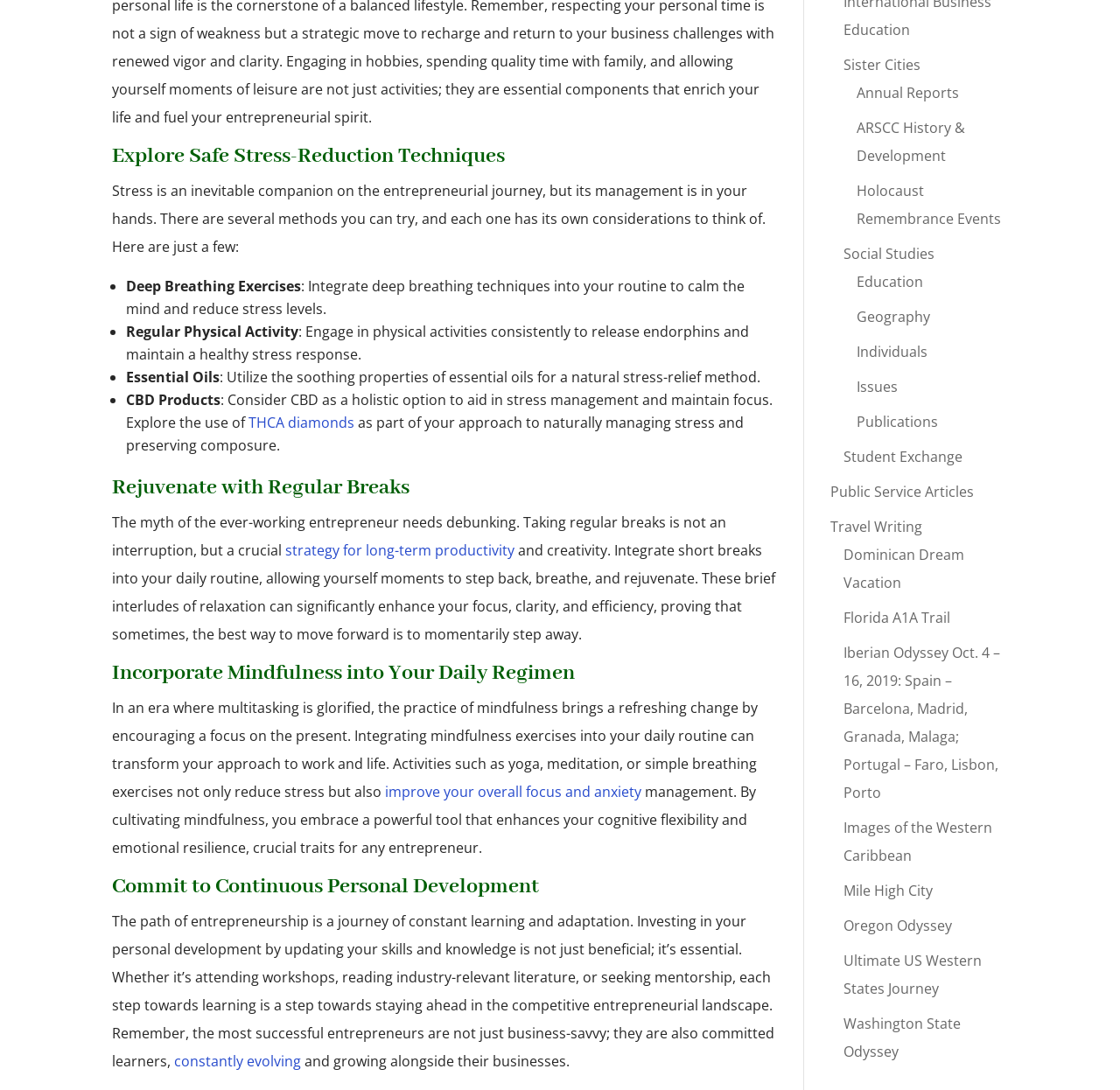Look at the image and write a detailed answer to the question: 
What is the purpose of taking regular breaks?

I analyzed the static text under the heading 'Rejuvenate with Regular Breaks' and found that it mentions taking regular breaks to enhance focus, clarity, and efficiency, which is the purpose of taking regular breaks.